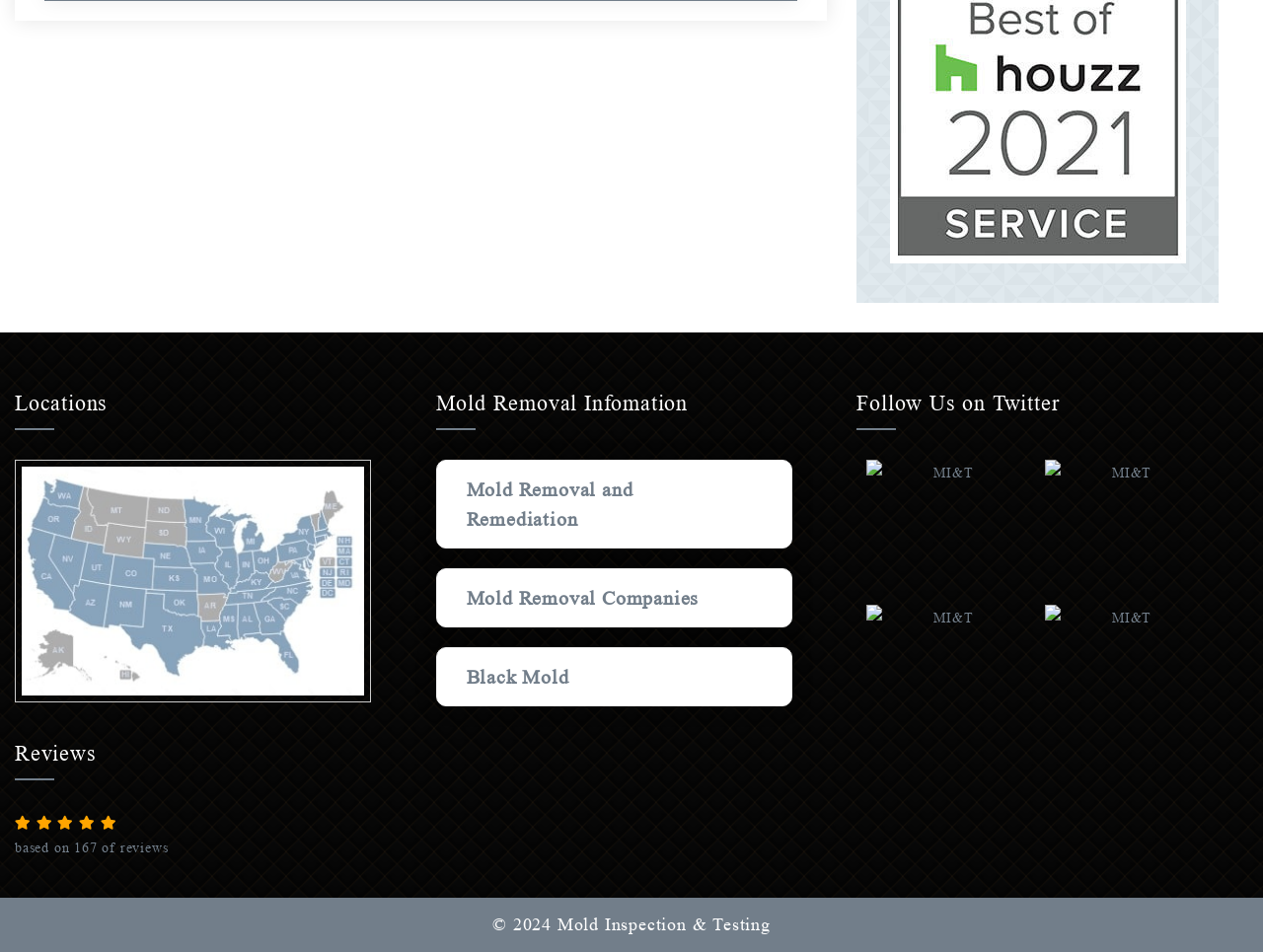Could you specify the bounding box coordinates for the clickable section to complete the following instruction: "Learn about Black Mold"?

[0.369, 0.7, 0.451, 0.723]